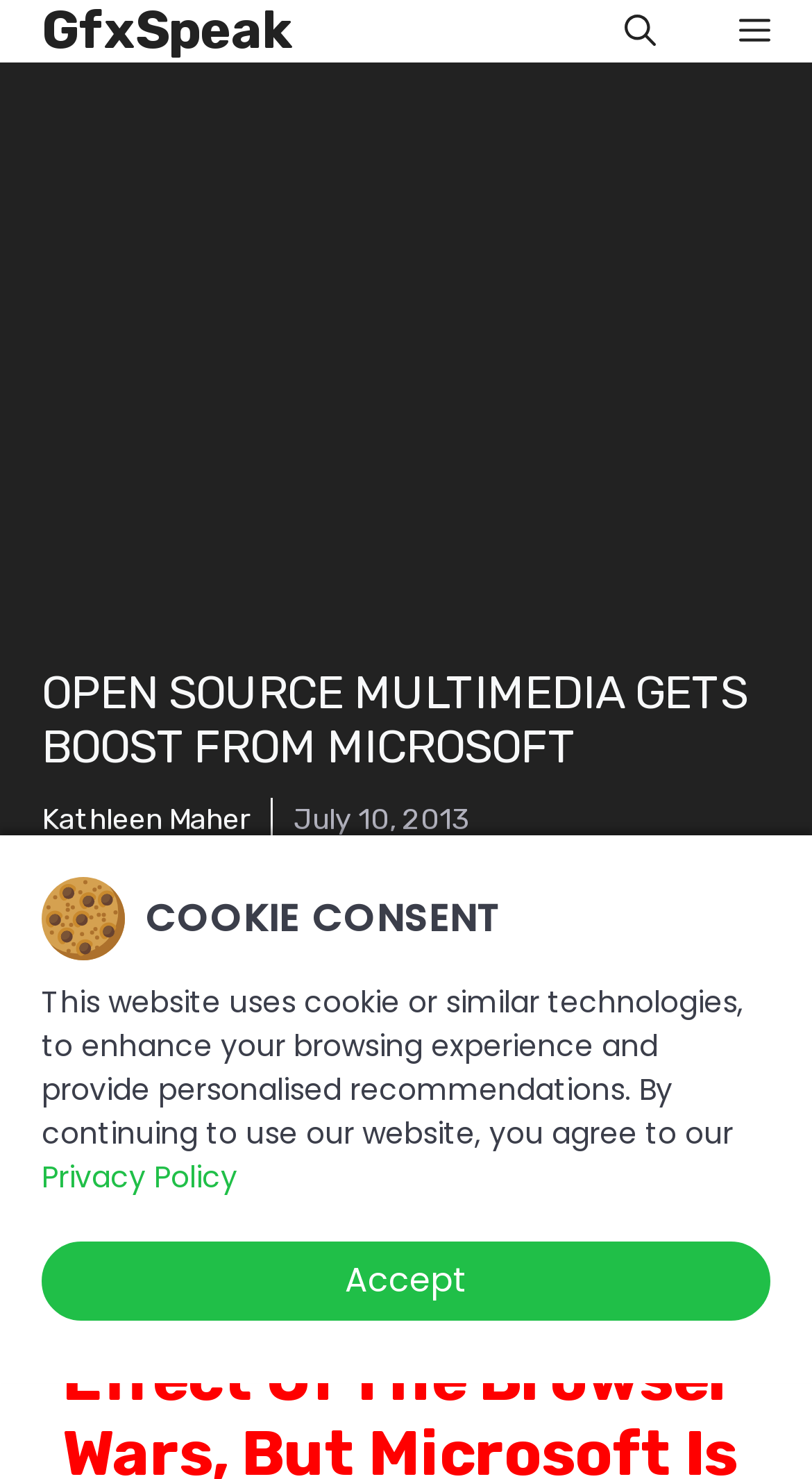Pinpoint the bounding box coordinates for the area that should be clicked to perform the following instruction: "Search for something".

[0.718, 0.0, 0.859, 0.042]